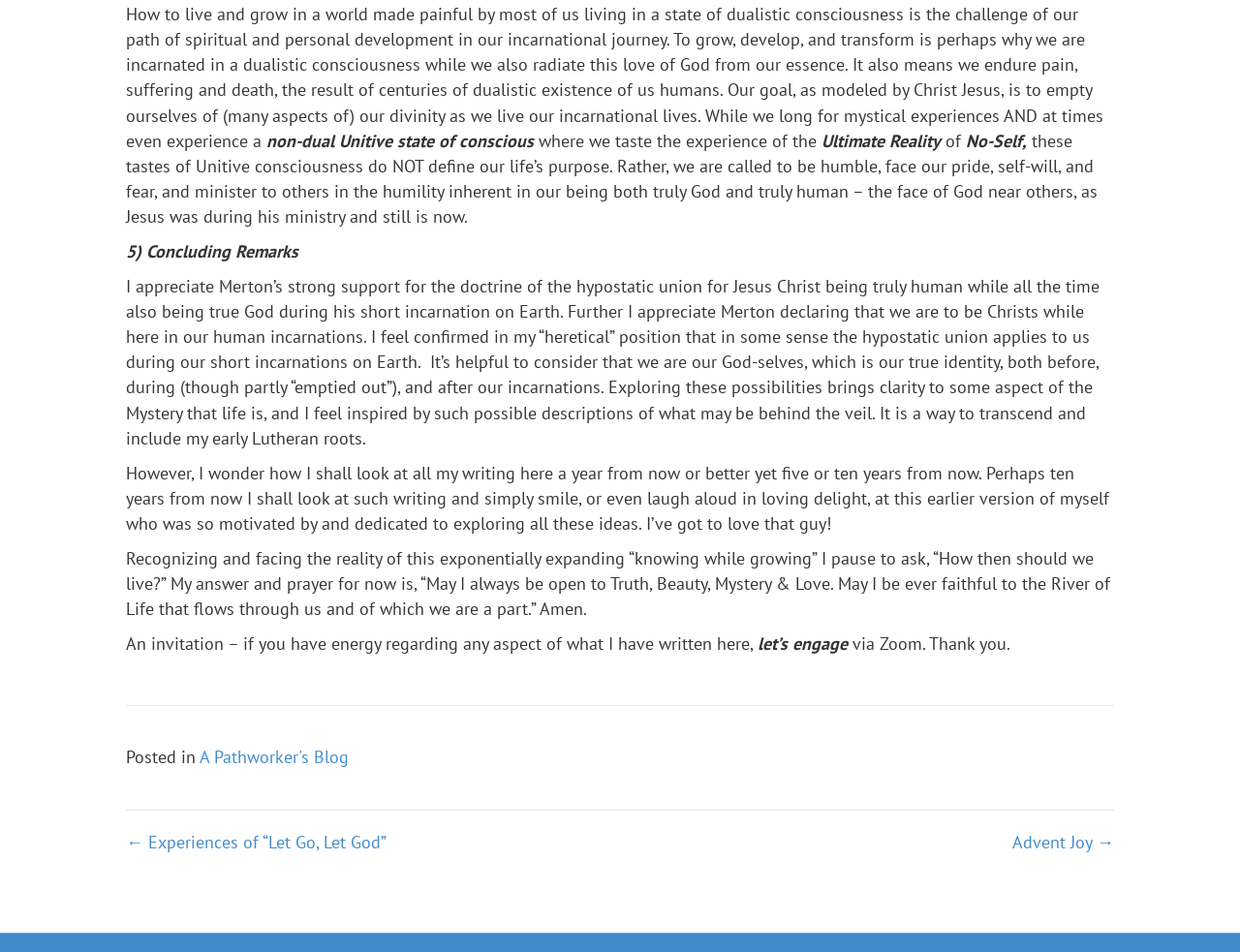What is the author's purpose in writing about their experiences?
Give a comprehensive and detailed explanation for the question.

The author is writing about their experiences to explore and share their understanding of the Mystery of life, and to consider how they may look back at their writing in the future, with the hope of inspiring others and being open to Truth, Beauty, Mystery, and Love.